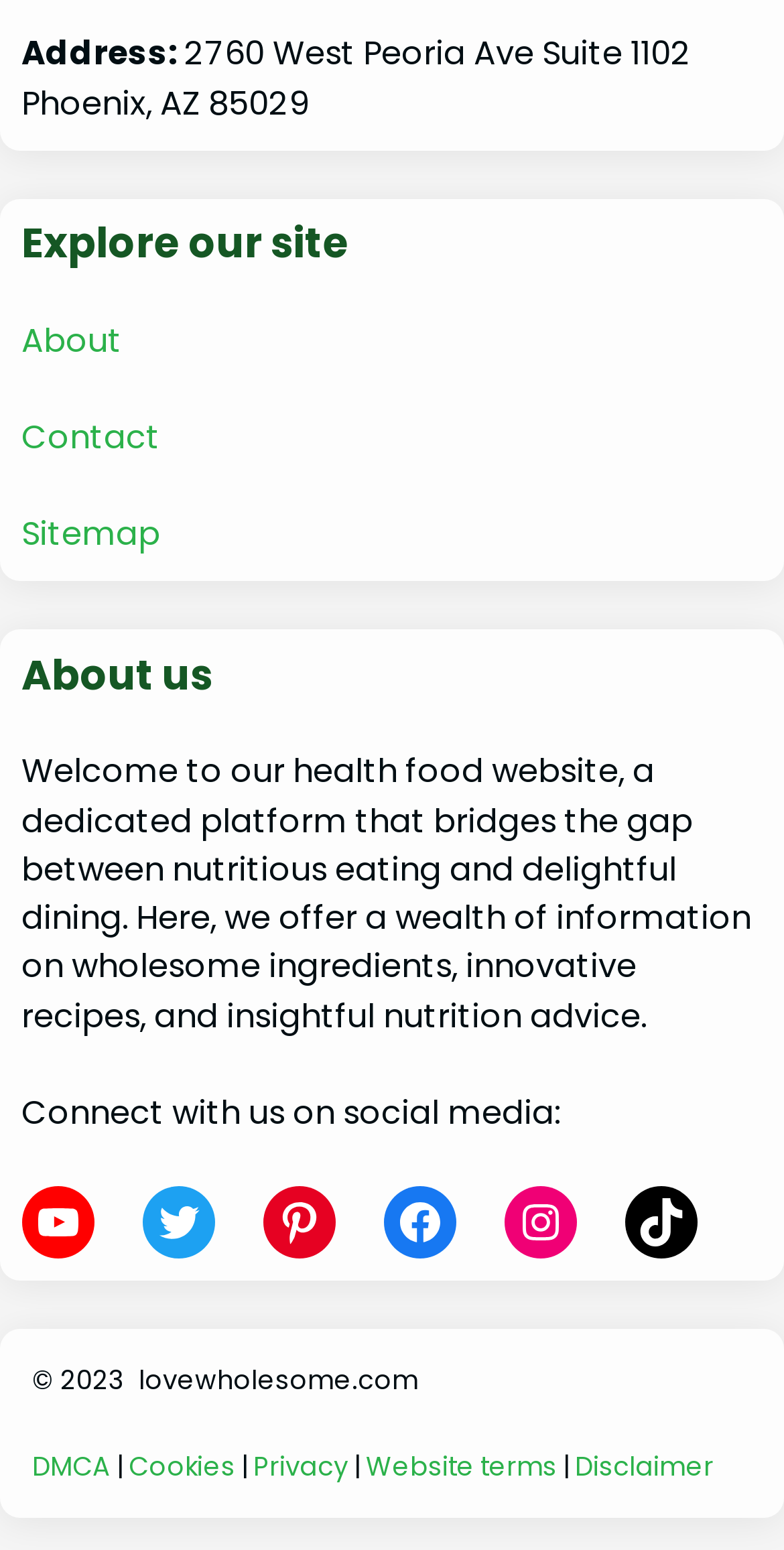Pinpoint the bounding box coordinates of the element you need to click to execute the following instruction: "Explore the Sitemap". The bounding box should be represented by four float numbers between 0 and 1, in the format [left, top, right, bottom].

[0.027, 0.33, 0.204, 0.36]